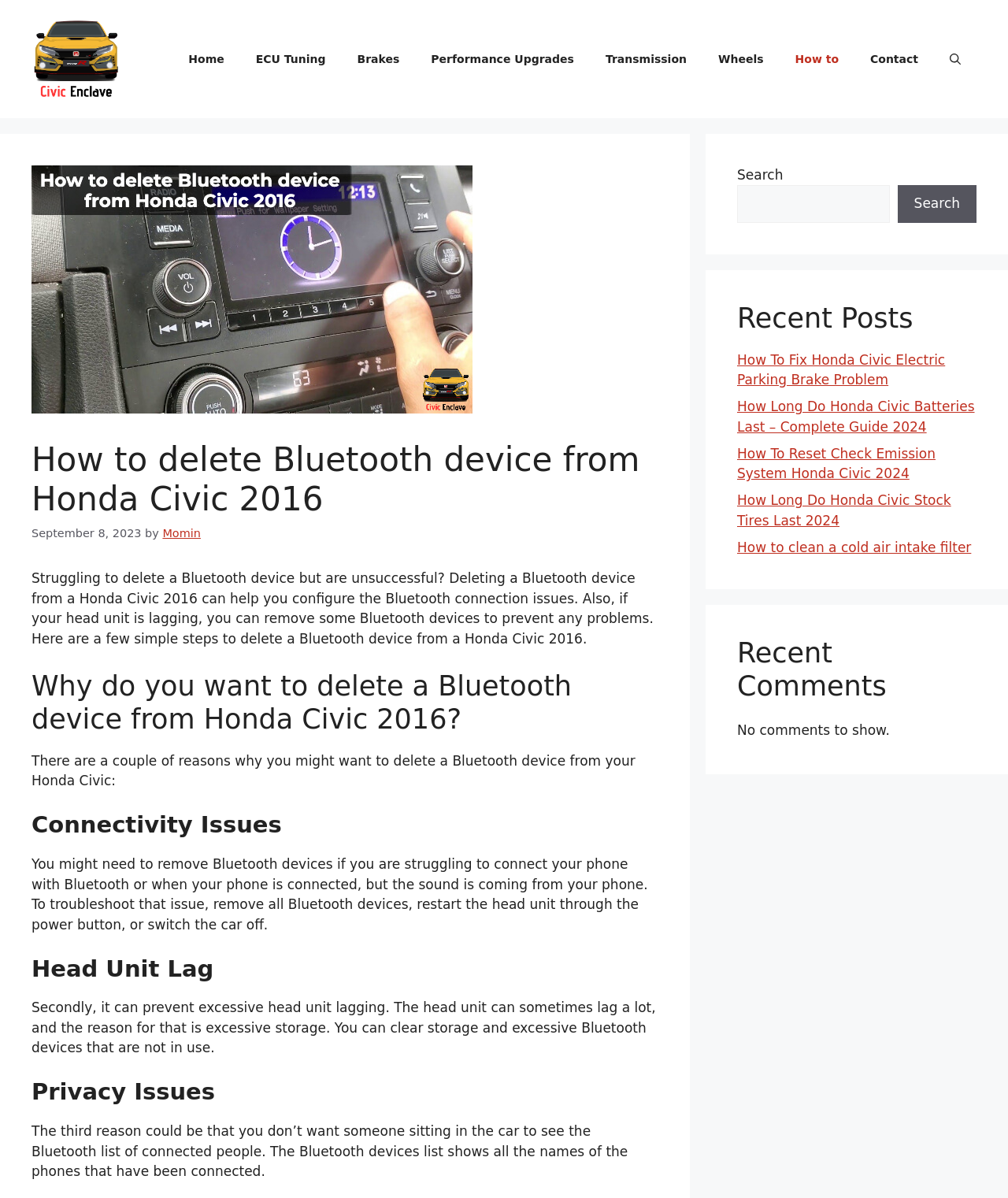How many navigation links are there?
Using the image, elaborate on the answer with as much detail as possible.

The navigation section contains 9 links, namely 'Home', 'ECU Tuning', 'Brakes', 'Performance Upgrades', 'Transmission', 'Wheels', 'How to', and 'Contact'.